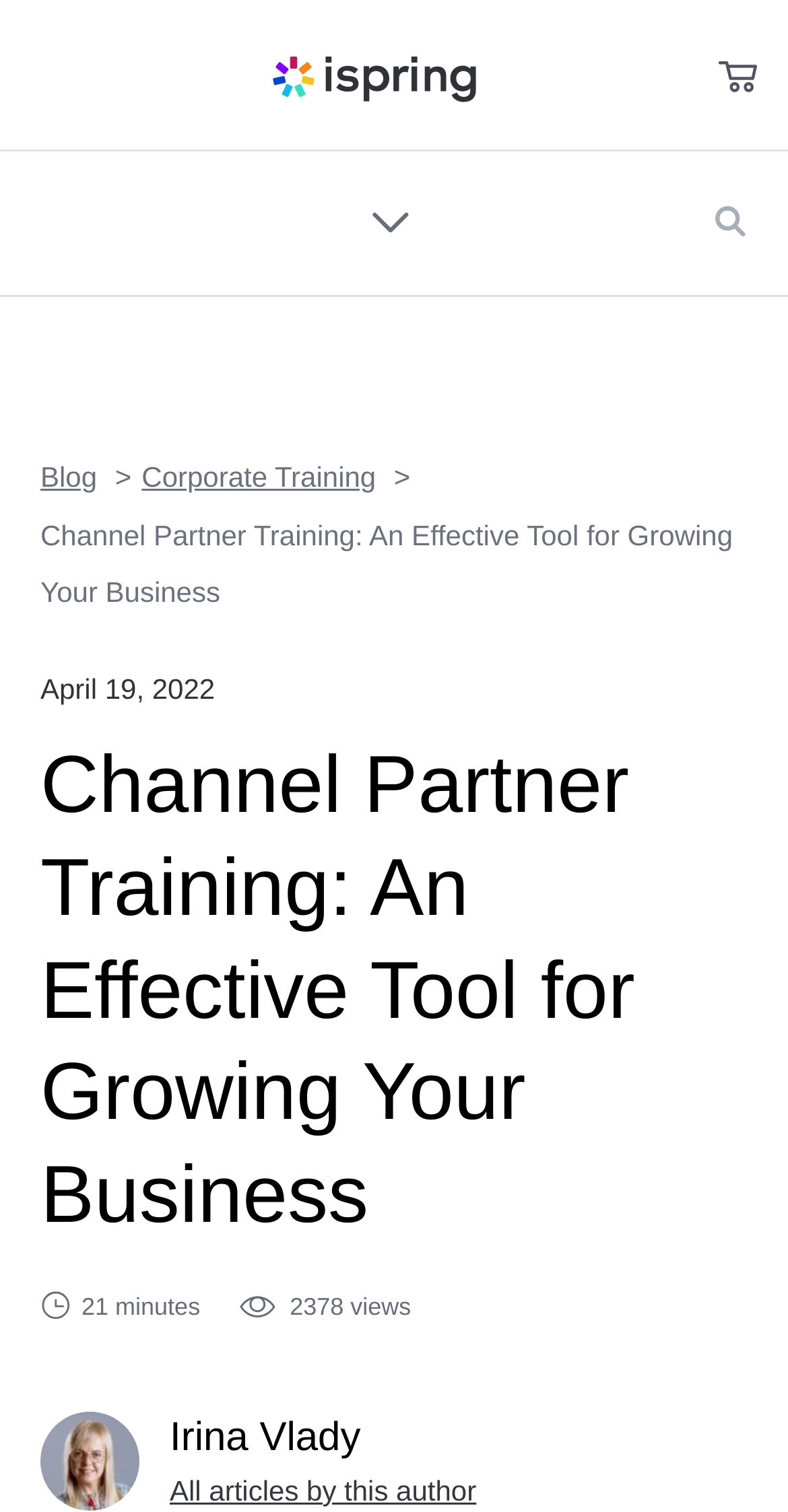Provide a thorough description of the webpage you see.

This webpage is about creating an effective channel partner training program. At the top, there are three buttons, one on the left, one in the middle, and one on the right. Below these buttons, there is a horizontal menu with several links, including "Products", "Pricing", "Support", "Company", "Community", and "Language". 

To the right of the menu, there is a search box with a button next to it. Below the search box, there is a link to "sales@ispring.com" and a shopping cart icon with a link to "My Account". 

On the left side of the page, there is a navigation breadcrumb with links to "Blog" and "Corporate Training". Below the breadcrumb, there is a heading that reads "Channel Partner Training: An Effective Tool for Growing Your Business" and a subheading with the date "April 19, 2022". 

The main content of the page is an article with the same title as the heading. The article has an image at the top and a video or audio player below it, with a duration of 21 minutes and 2378 views. At the bottom of the page, there is information about the author, Irina Vlady, with a link to her profile and a list of all articles written by her.